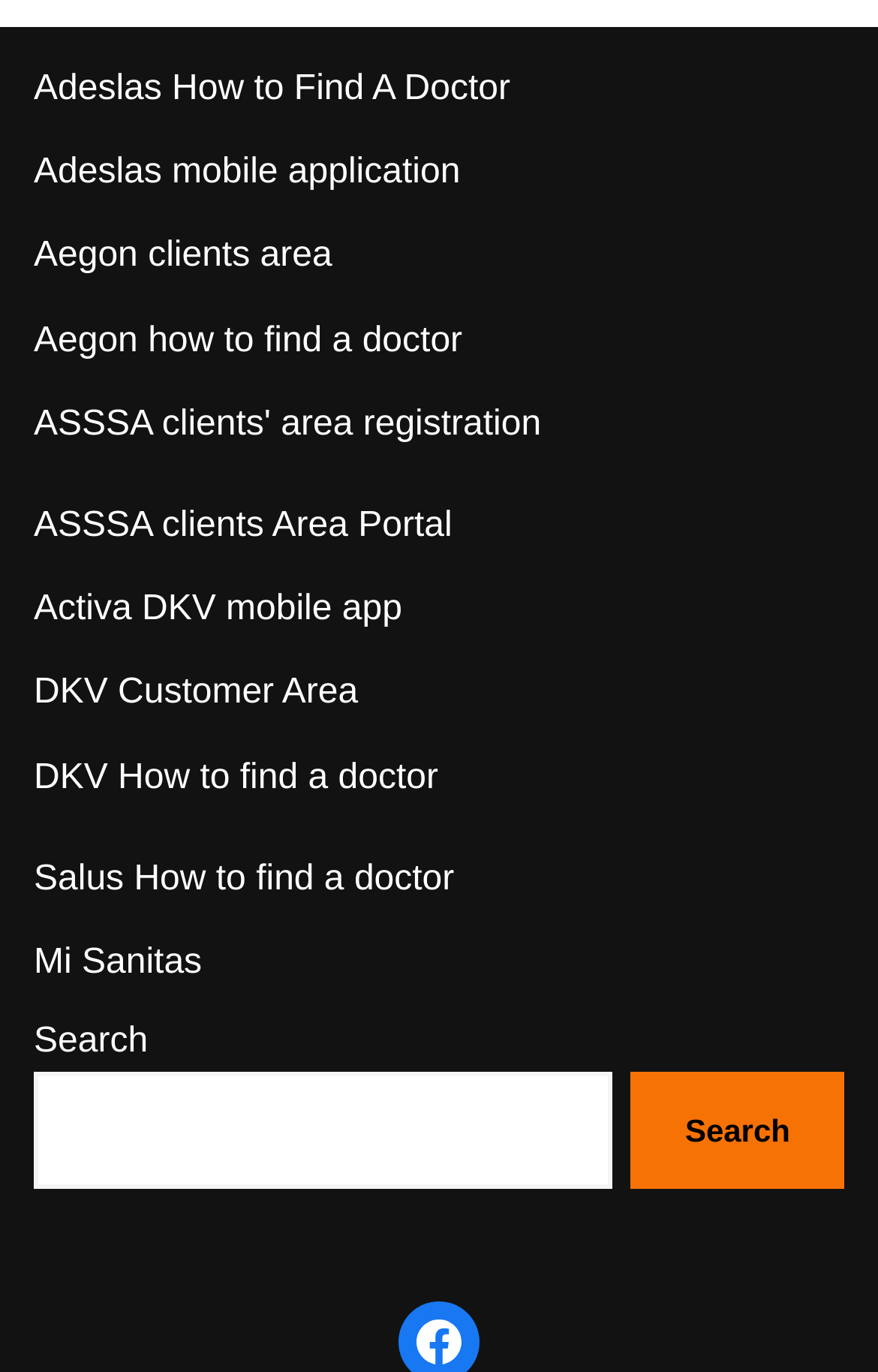Please provide a brief answer to the question using only one word or phrase: 
What is the purpose of the links on the webpage?

To access client areas or find a doctor